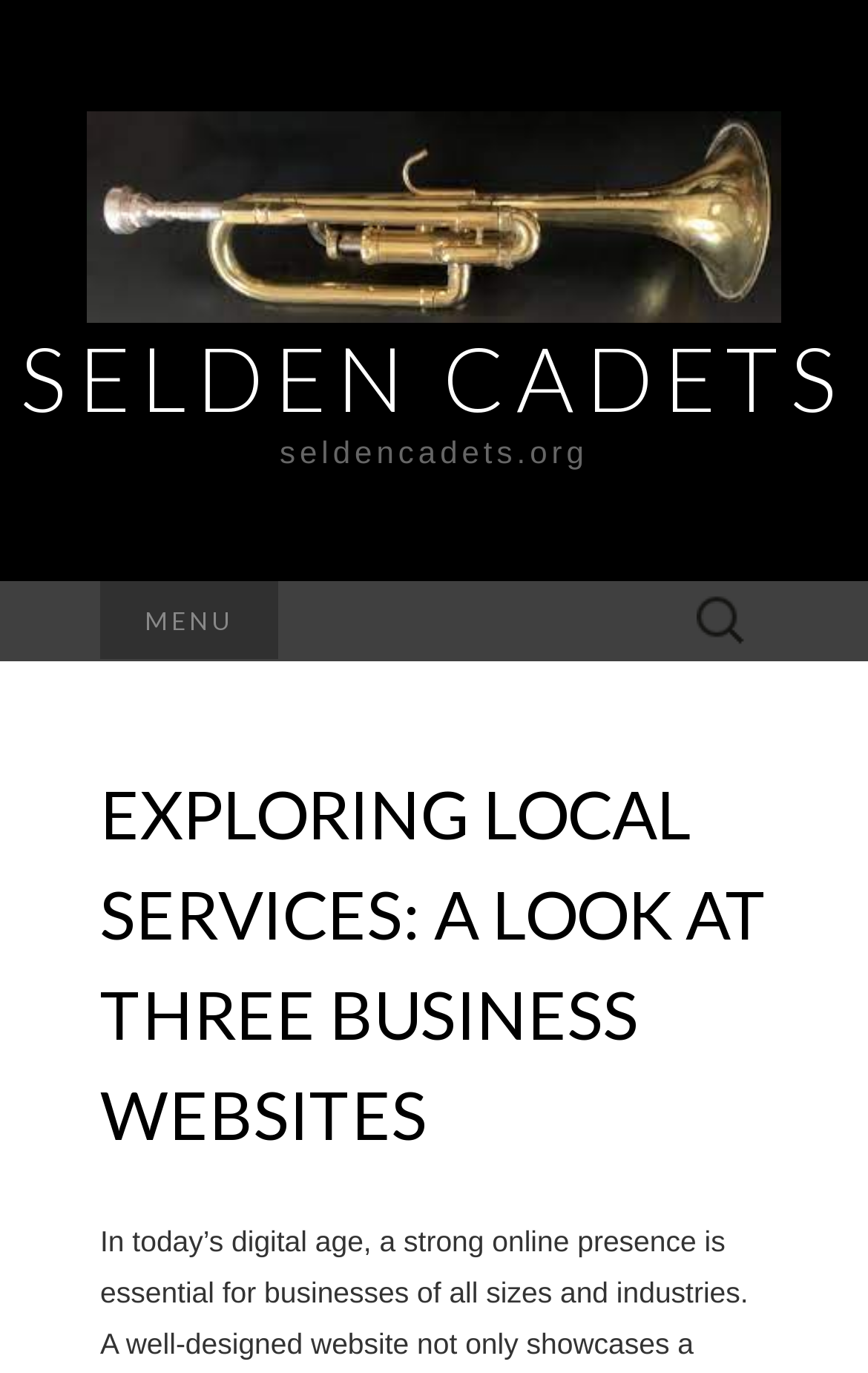Provide a thorough and detailed response to the question by examining the image: 
Is the image of Selden Cadets above or below the link 'Selden Cadets'?

I compared the y1 and y2 coordinates of the image and link elements. The image has a bounding box of [0.1, 0.081, 0.9, 0.236], and the link has a bounding box of [0.1, 0.144, 0.9, 0.169]. Since the y1 coordinate of the image (0.081) is less than the y1 coordinate of the link (0.144), the image is below the link.